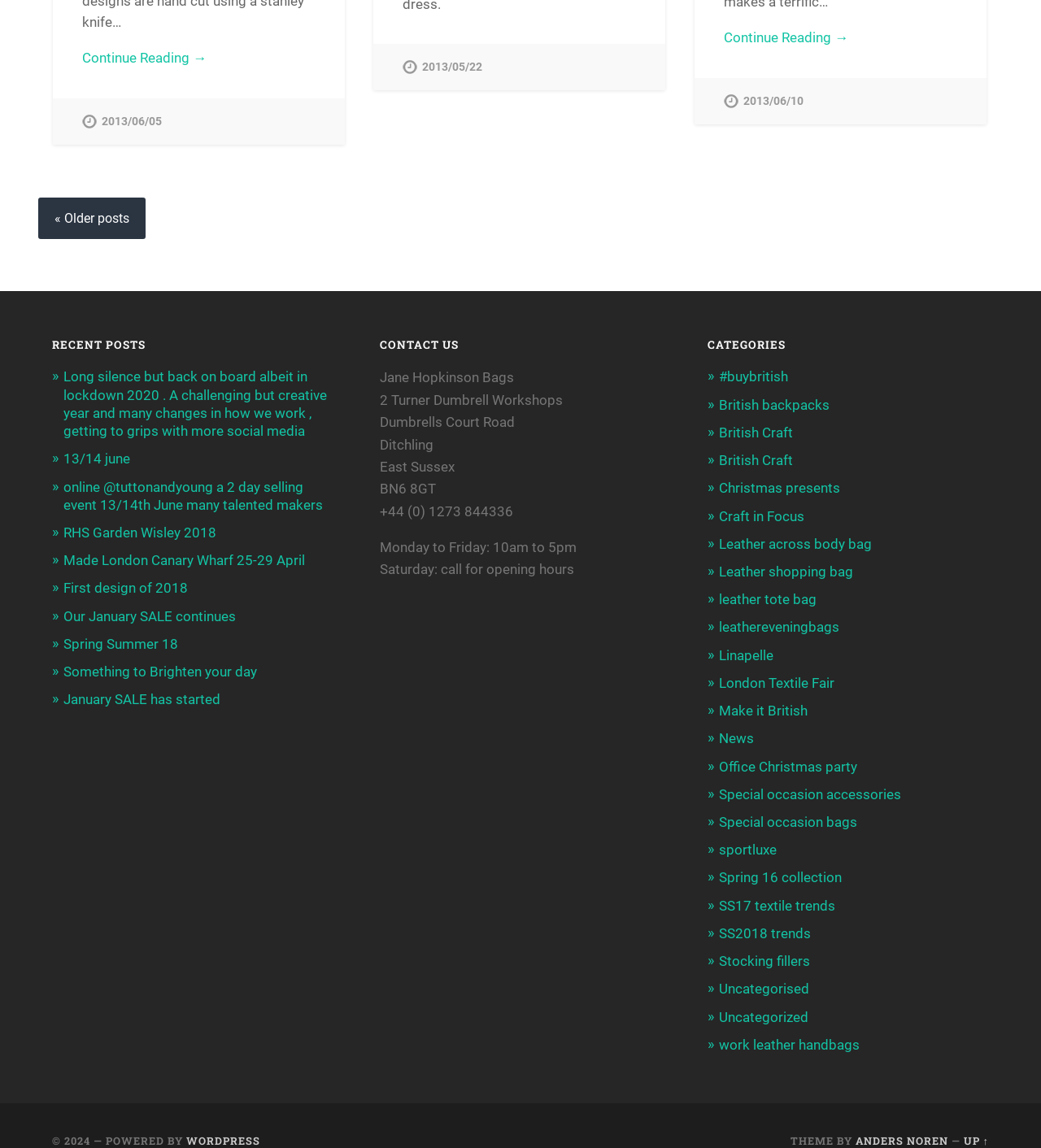Identify the bounding box coordinates of the region that needs to be clicked to carry out this instruction: "Read the article about 'How to Use Castor Oil for Hair Growth?'". Provide these coordinates as four float numbers ranging from 0 to 1, i.e., [left, top, right, bottom].

None